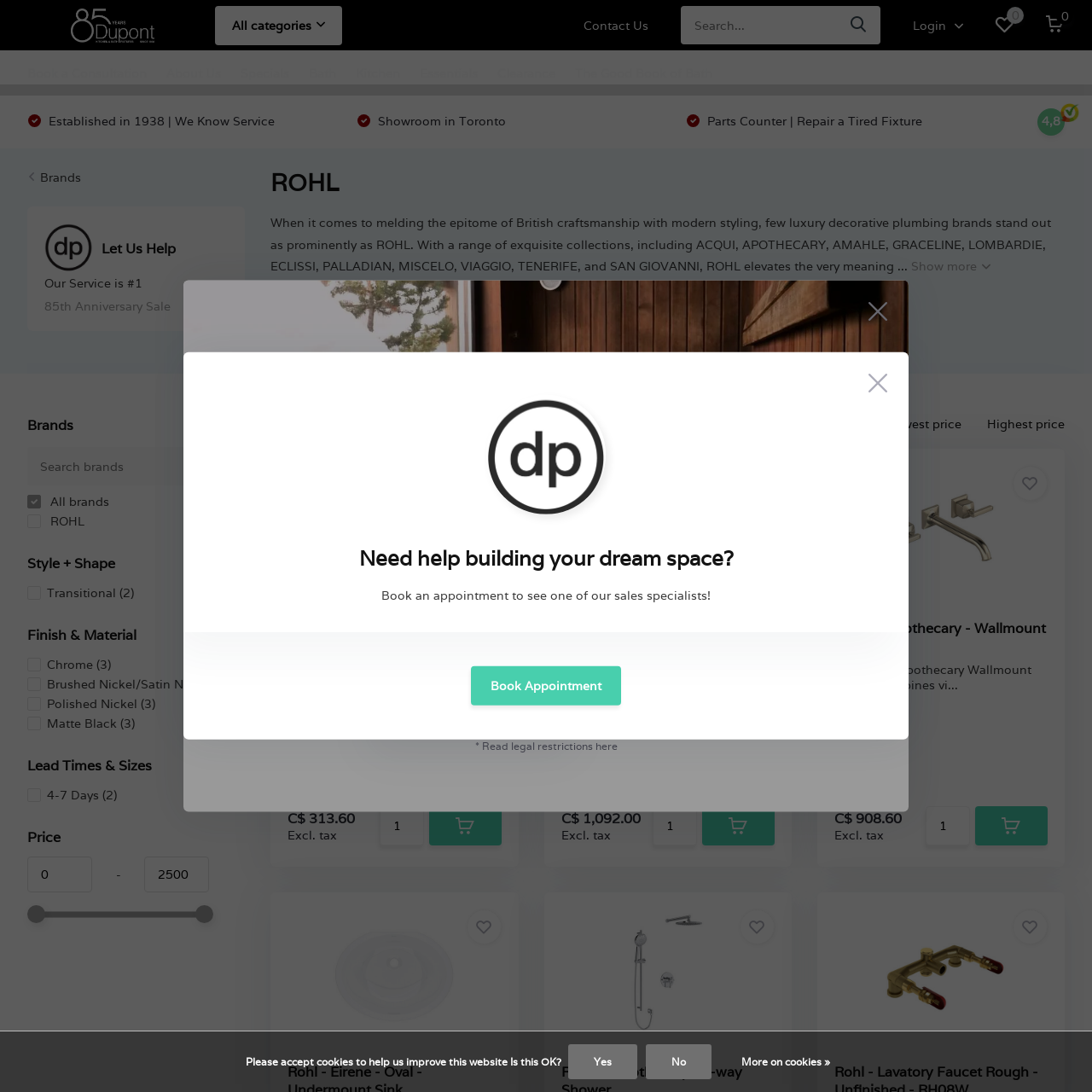How many products are displayed on the current page?
Please answer the question as detailed as possible based on the image.

There are three products displayed on the current page, including 'Rohl - Eirene - Undermount Sink', 'ROHL - Apothecary - Widespread Faucet', and 'ROHL - Apothecary - Wallmount Faucet'.